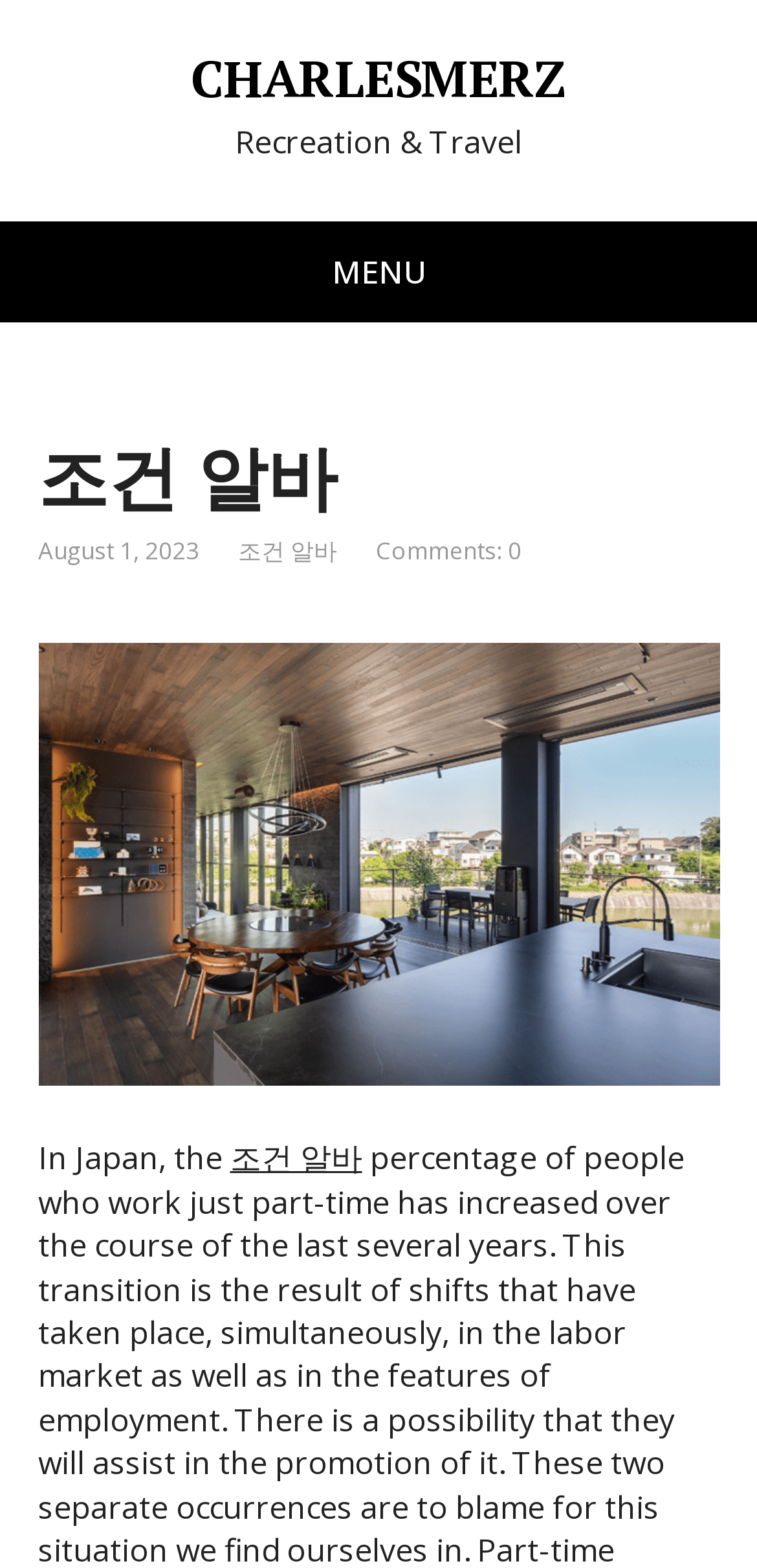Provide the bounding box coordinates in the format (top-left x, top-left y, bottom-right x, bottom-right y). All values are floating point numbers between 0 and 1. Determine the bounding box coordinate of the UI element described as: CHARLESMERZ

[0.05, 0.037, 0.95, 0.064]